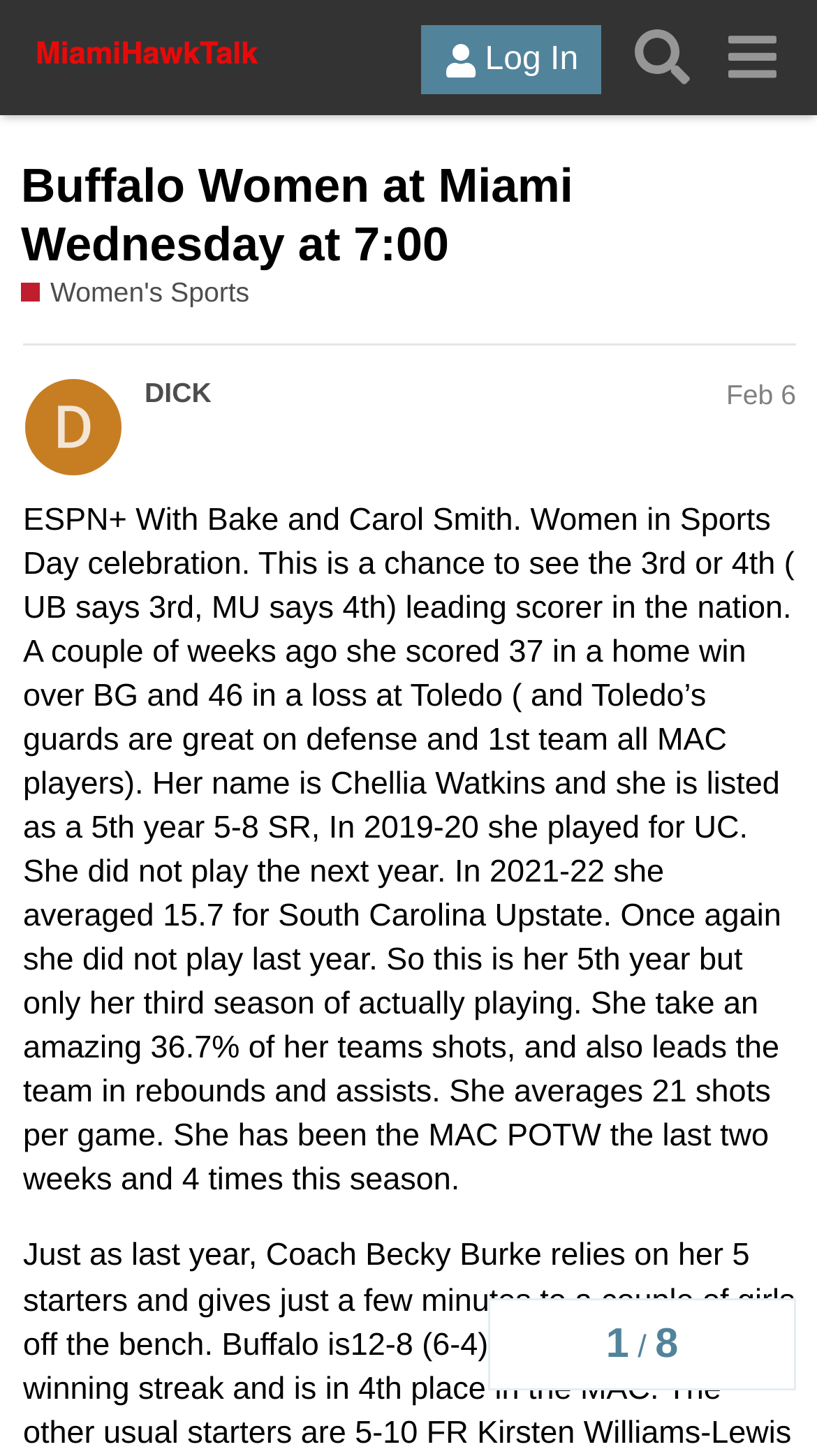Based on the visual content of the image, answer the question thoroughly: How many times has Chellia Watkins been MAC POTW this season?

The webpage states 'She has been the MAC POTW the last two weeks and 4 times this season'.